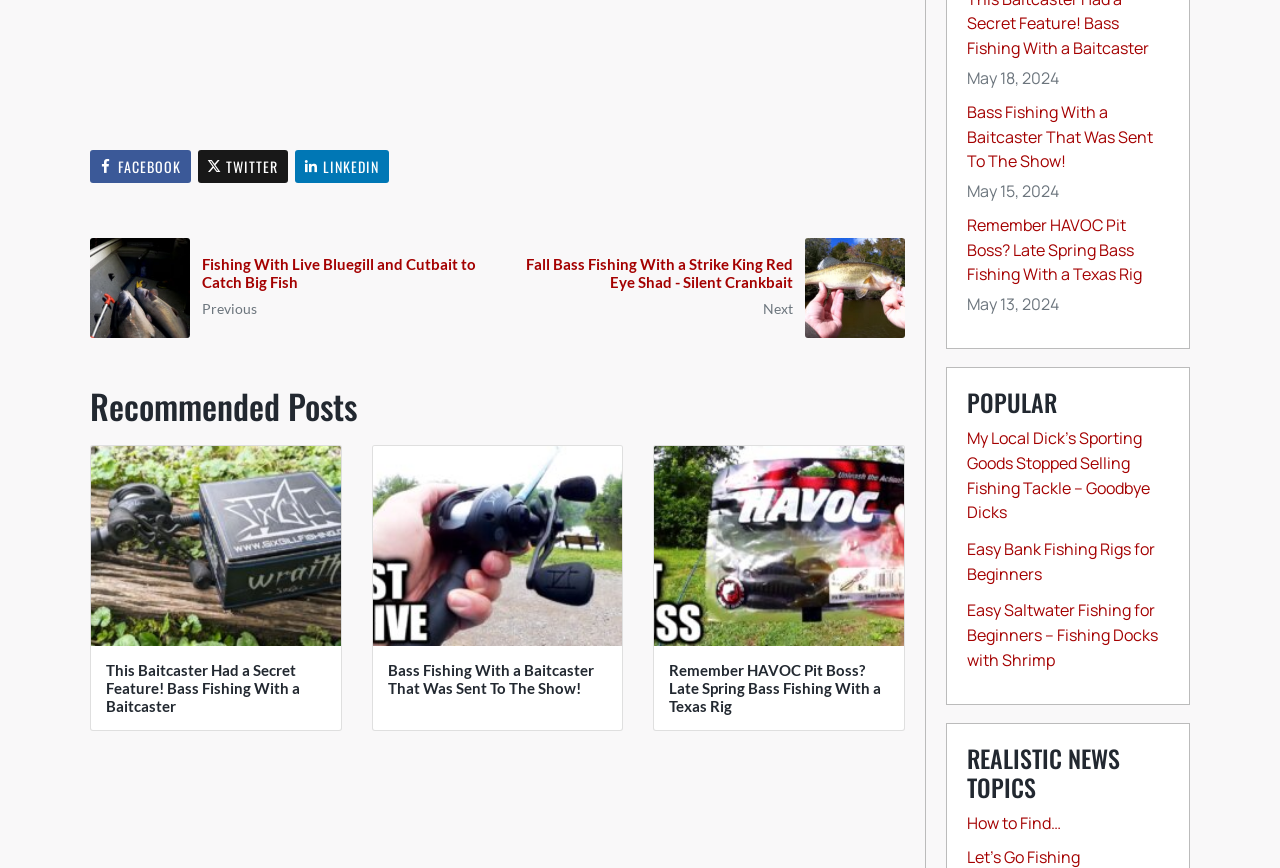What is the section labeled 'REALISTIC NEWS TOPICS'? From the image, respond with a single word or brief phrase.

News topics